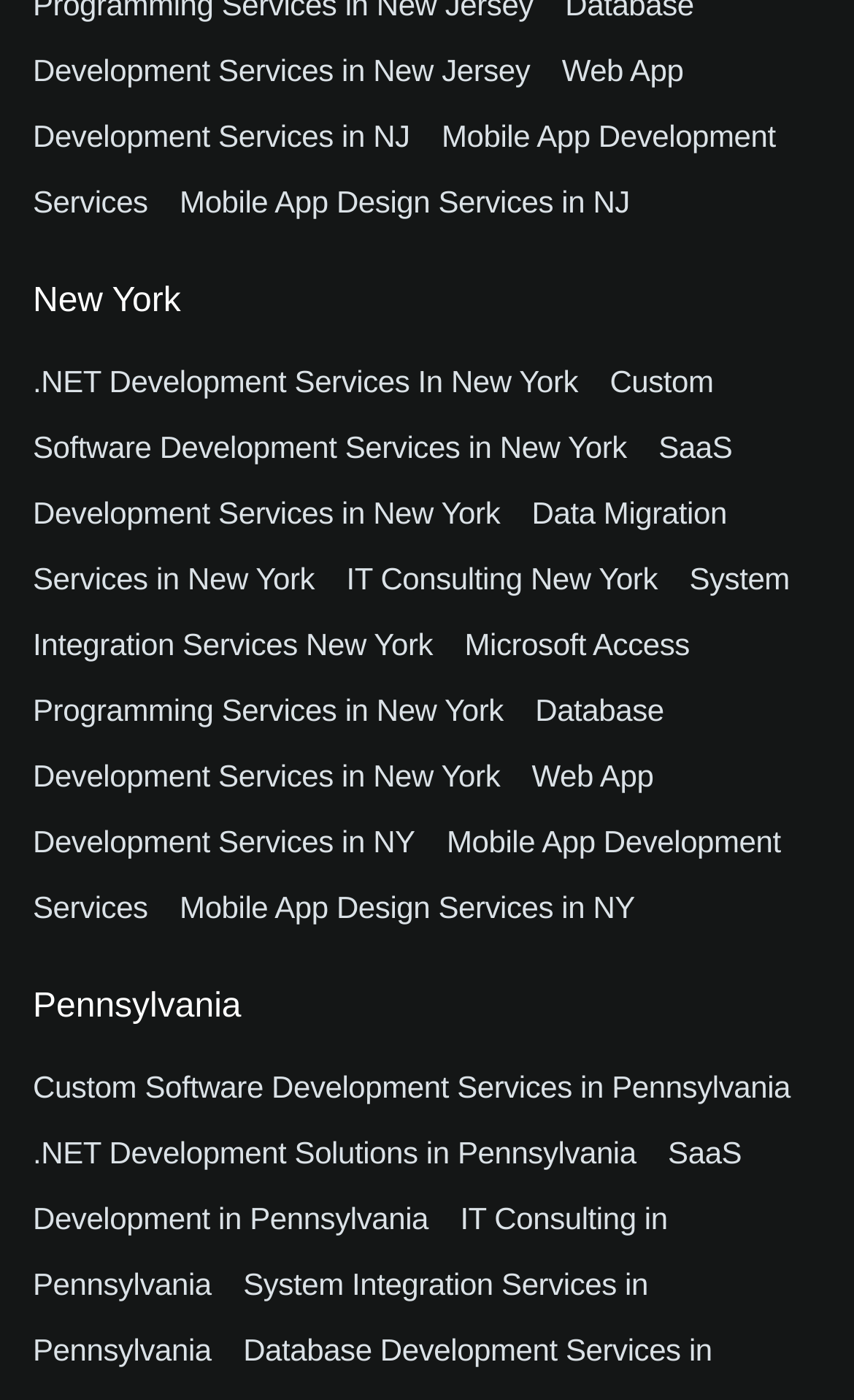Determine the bounding box coordinates for the UI element matching this description: "SaaS Development in Pennsylvania".

[0.038, 0.81, 0.869, 0.882]